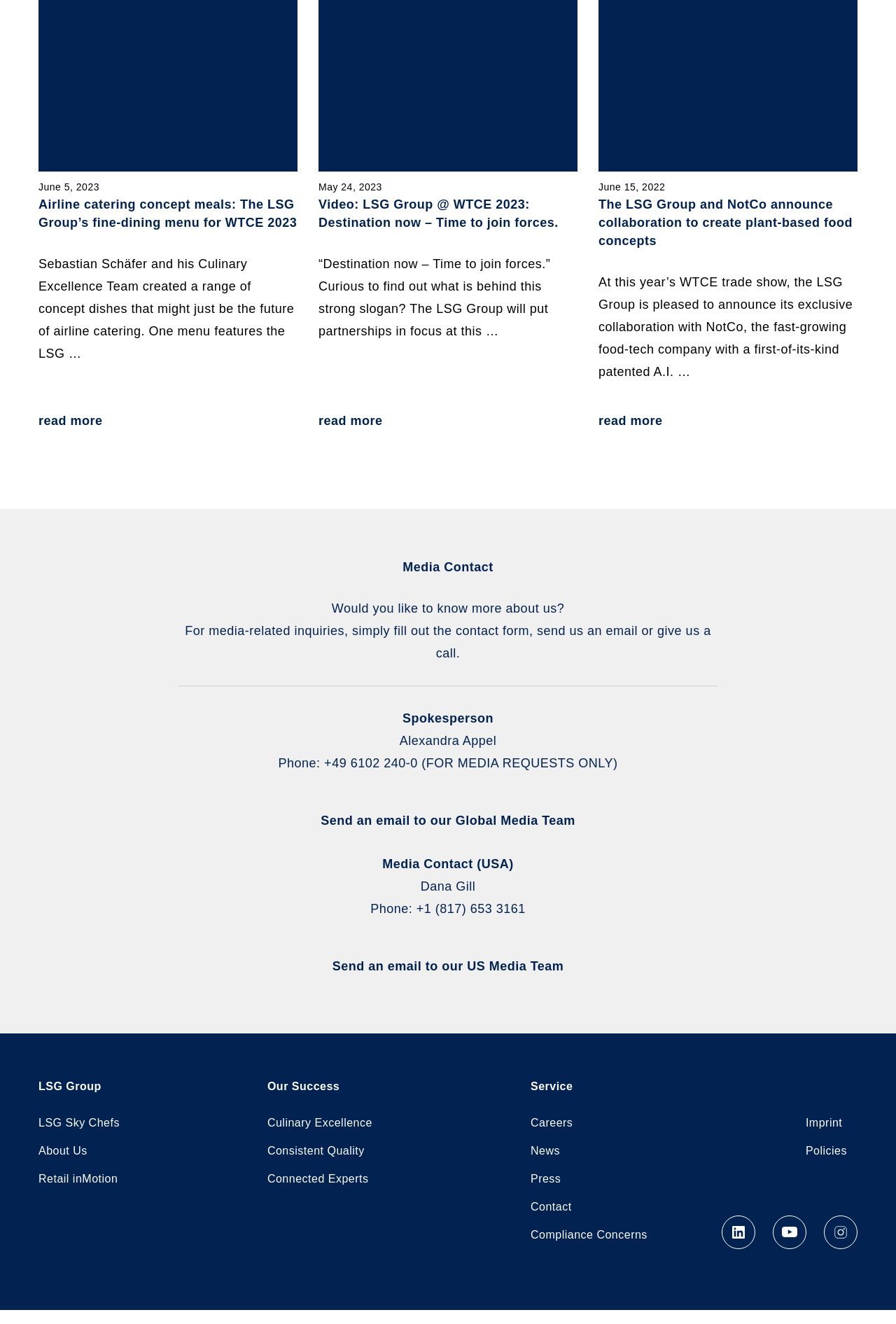What is the name of the spokesperson?
Based on the screenshot, provide a one-word or short-phrase response.

Alexandra Appel